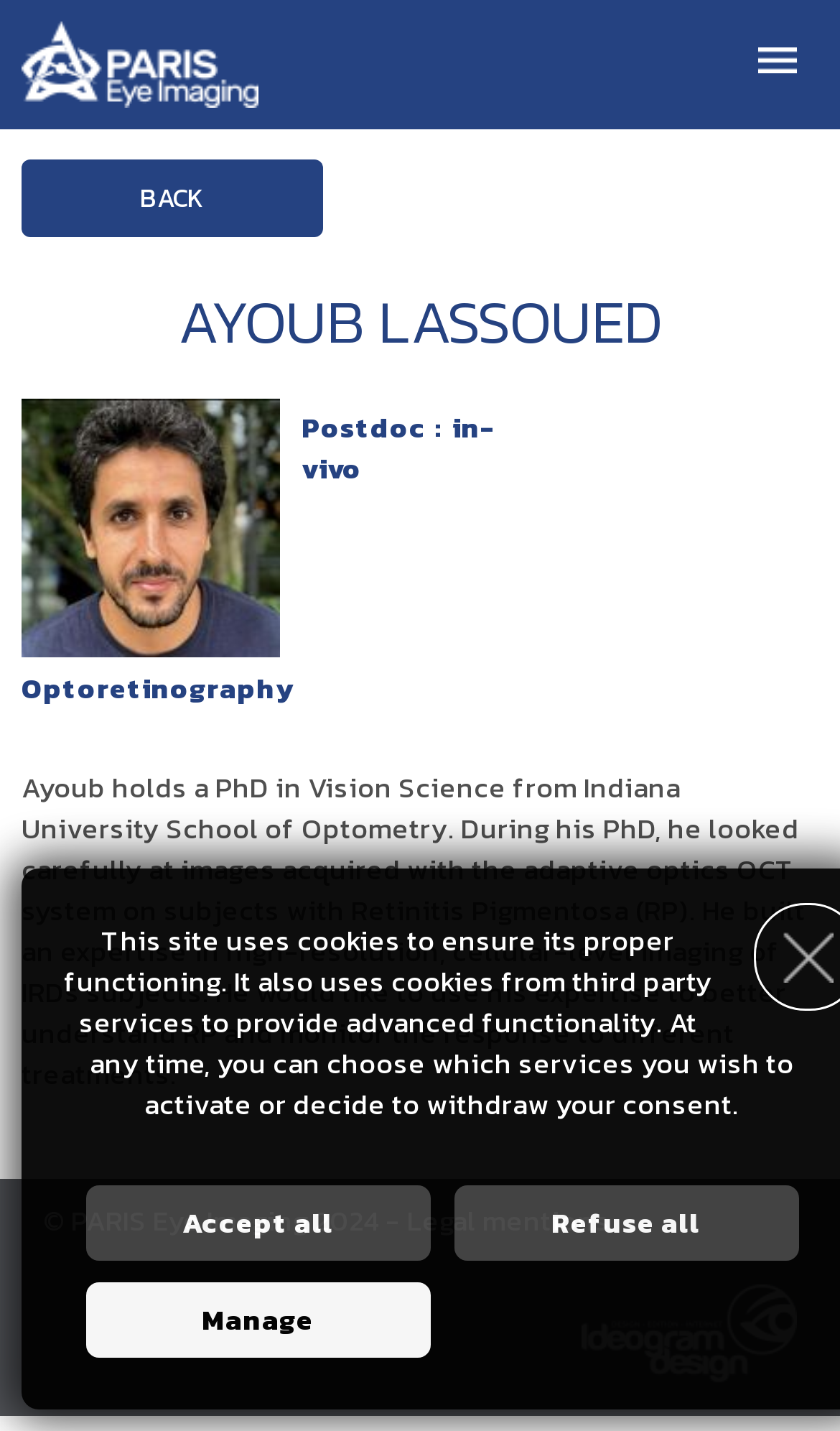Determine the bounding box coordinates for the HTML element described here: "Tweet".

None